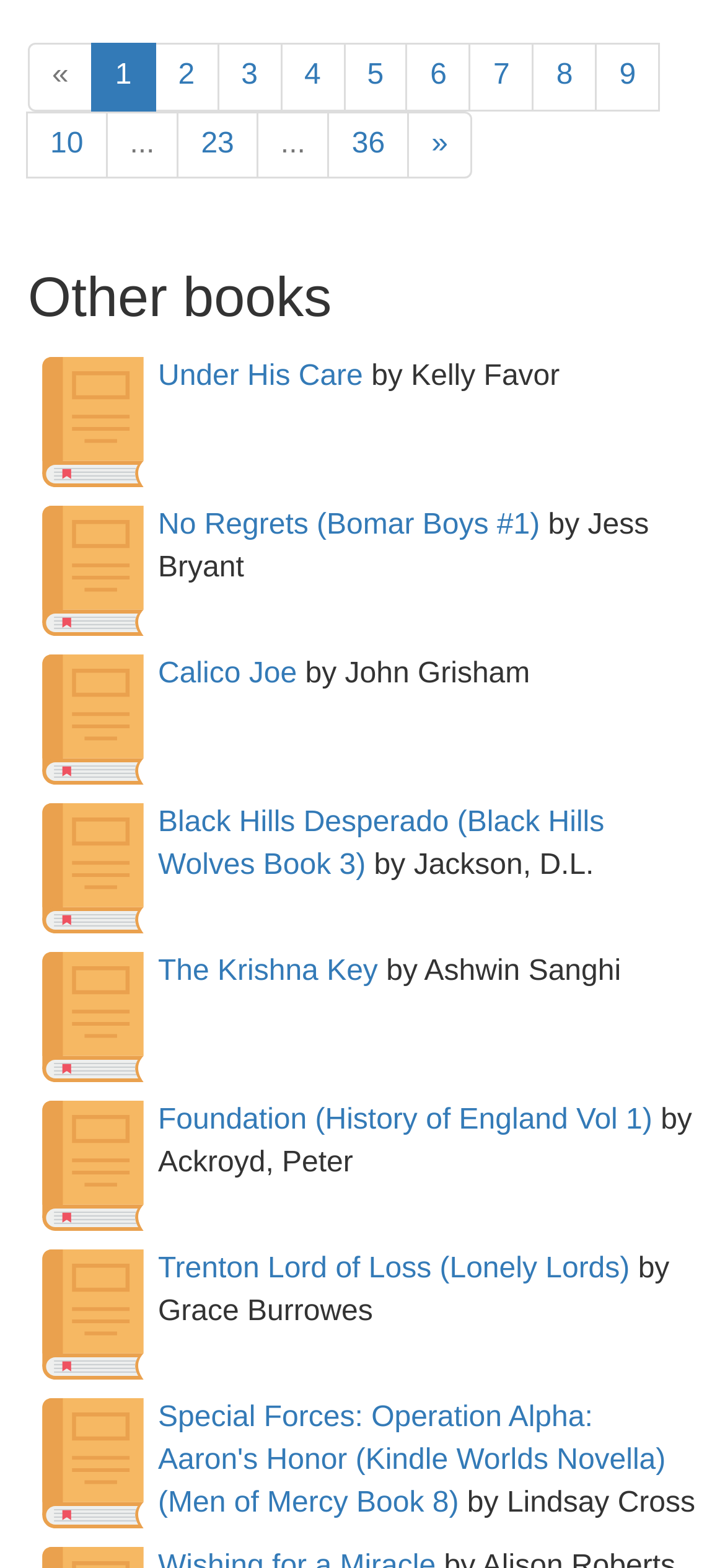Answer the question below in one word or phrase:
What is the author of the book 'Calico Joe'?

John Grisham